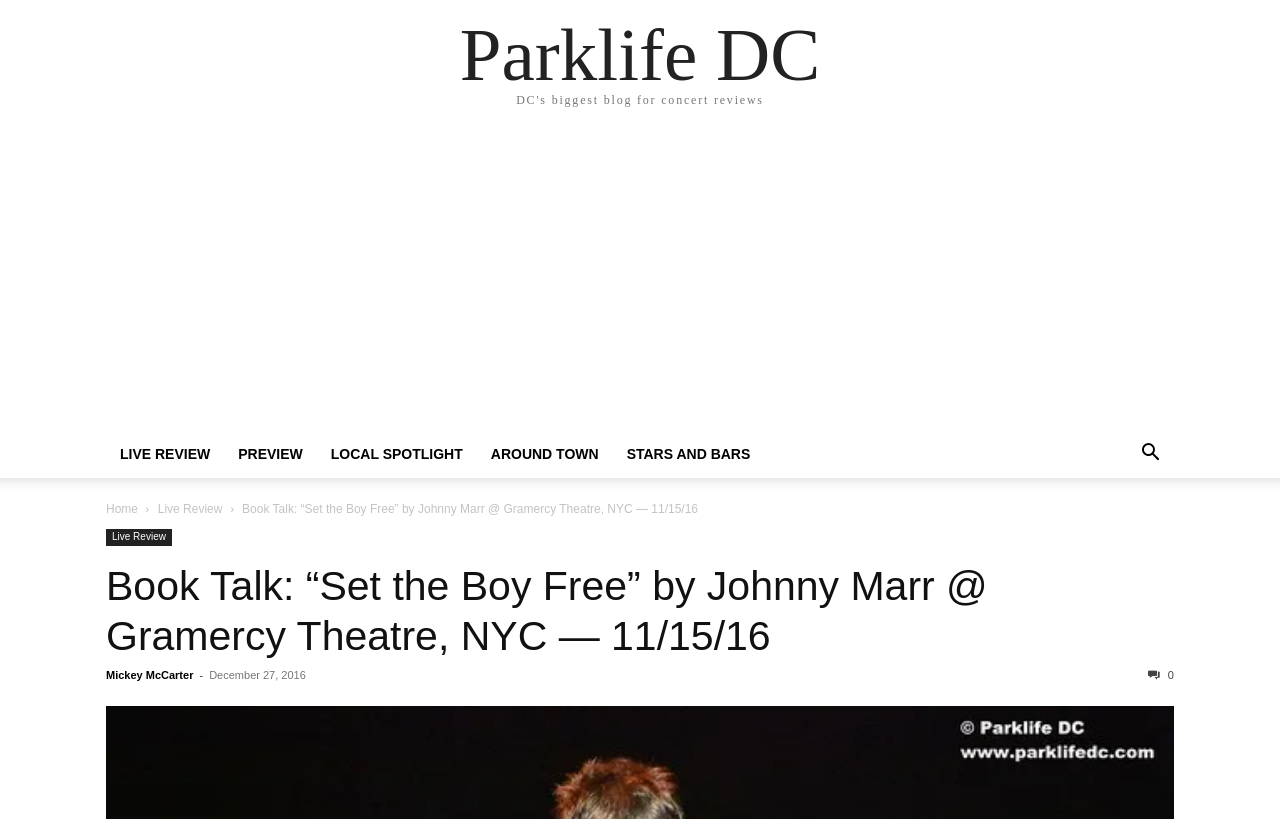Respond to the following question with a brief word or phrase:
What is the name of the theatre mentioned?

Gramercy Theatre